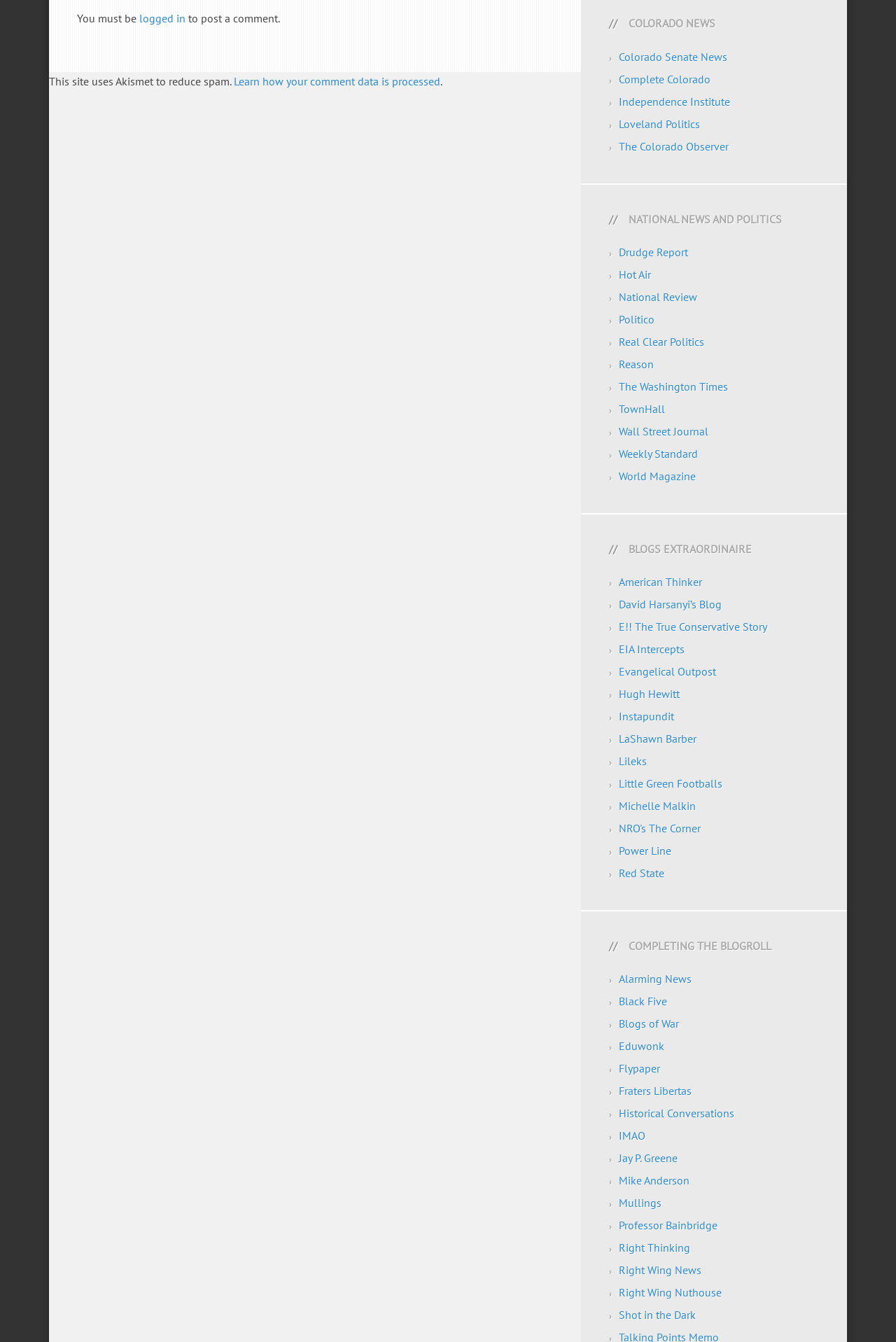How many links are under the heading '// COLORADO NEWS'?
Answer the question in as much detail as possible.

Under the heading '// COLORADO NEWS', there are 5 links: 'Colorado Senate News', 'Complete Colorado', 'Independence Institute', 'Loveland Politics', and 'The Colorado Observer'.